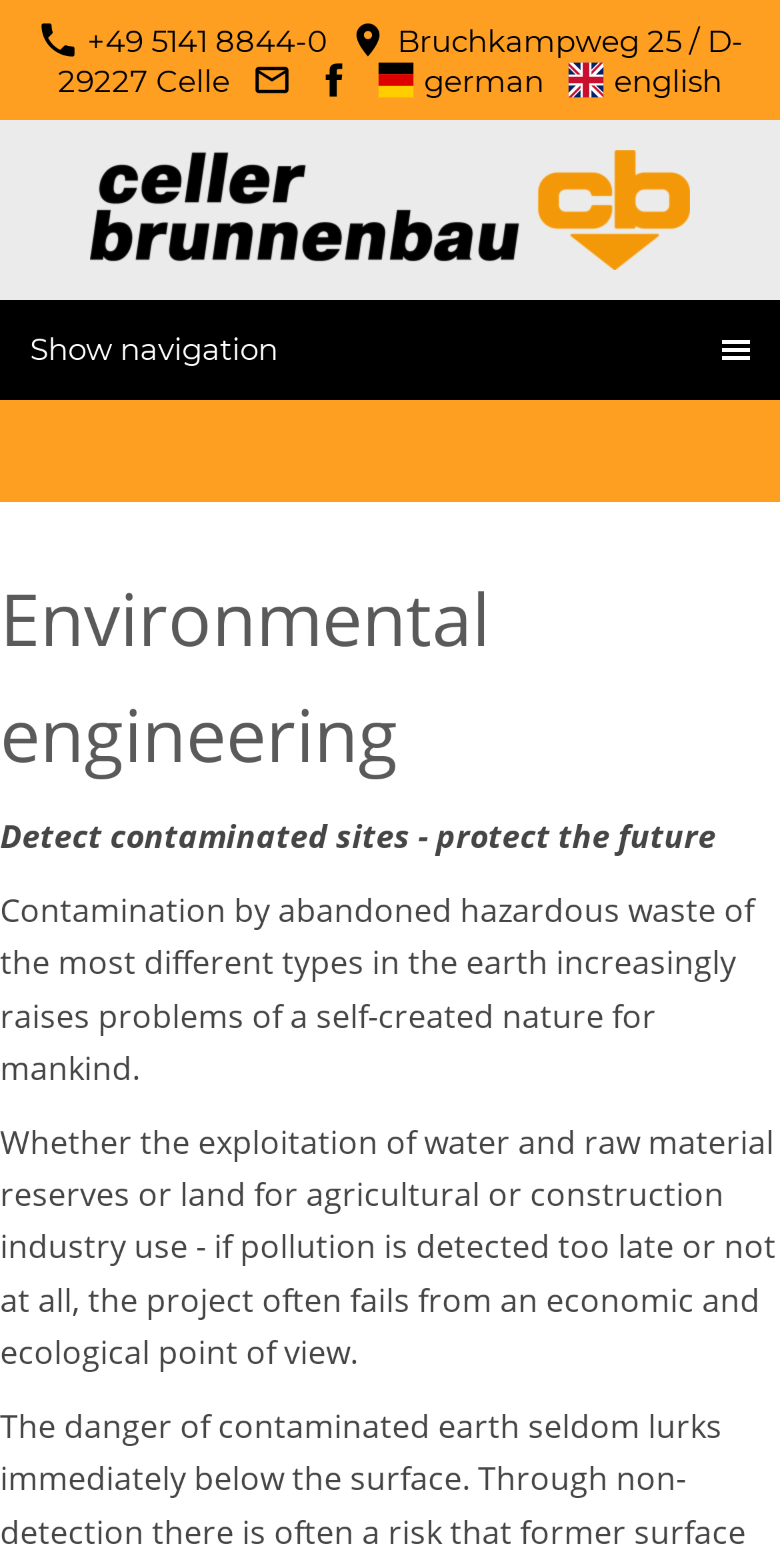Refer to the screenshot and give an in-depth answer to this question: What is the address?

I found the address by looking at the link element with the OCR text 'Bruchkampweg 25 / D-29227 Celle' which is likely to be an address.